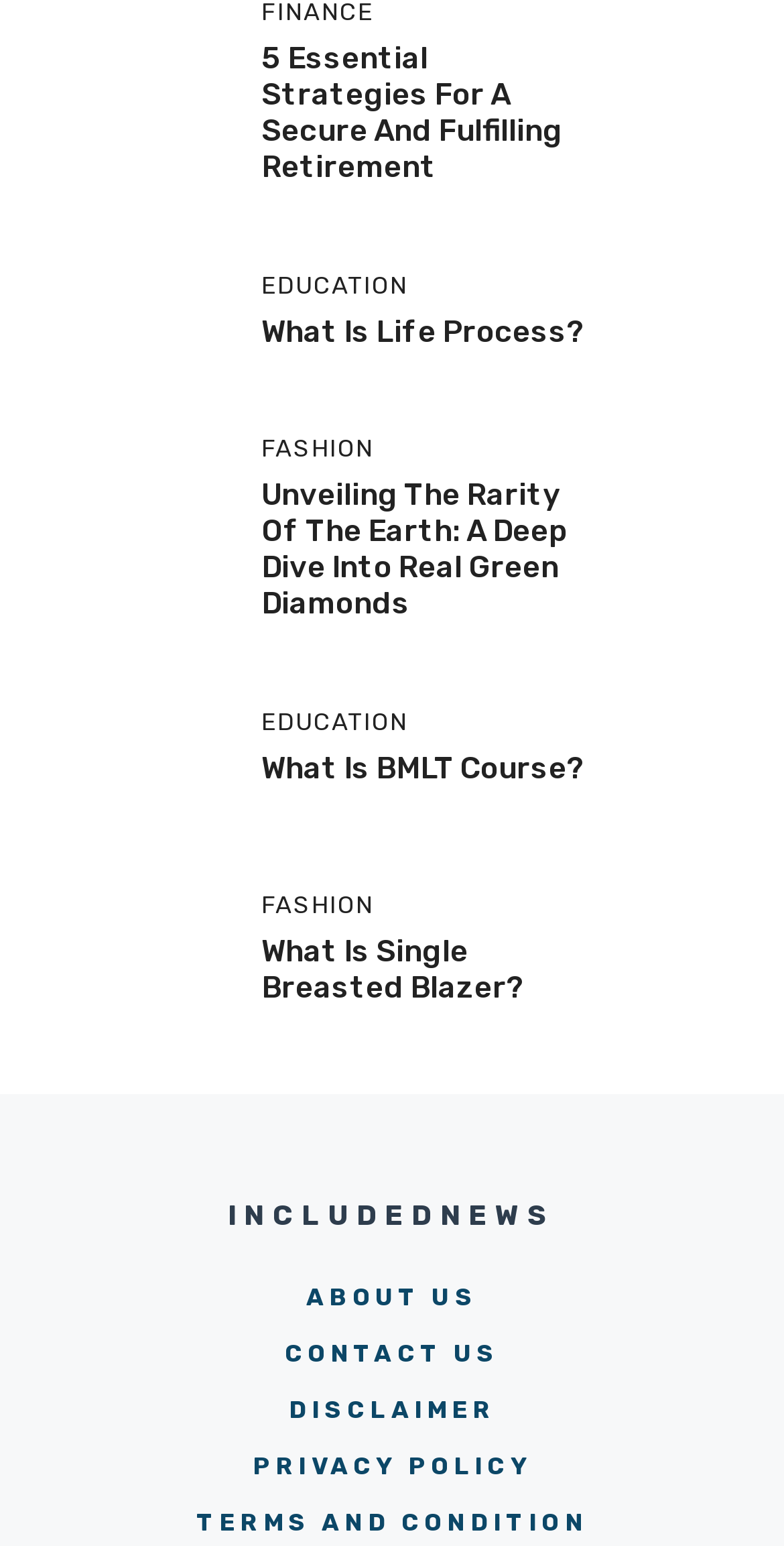Use a single word or phrase to answer this question: 
What is the text of the link at the bottom of the webpage?

TERMS AND CONDITION